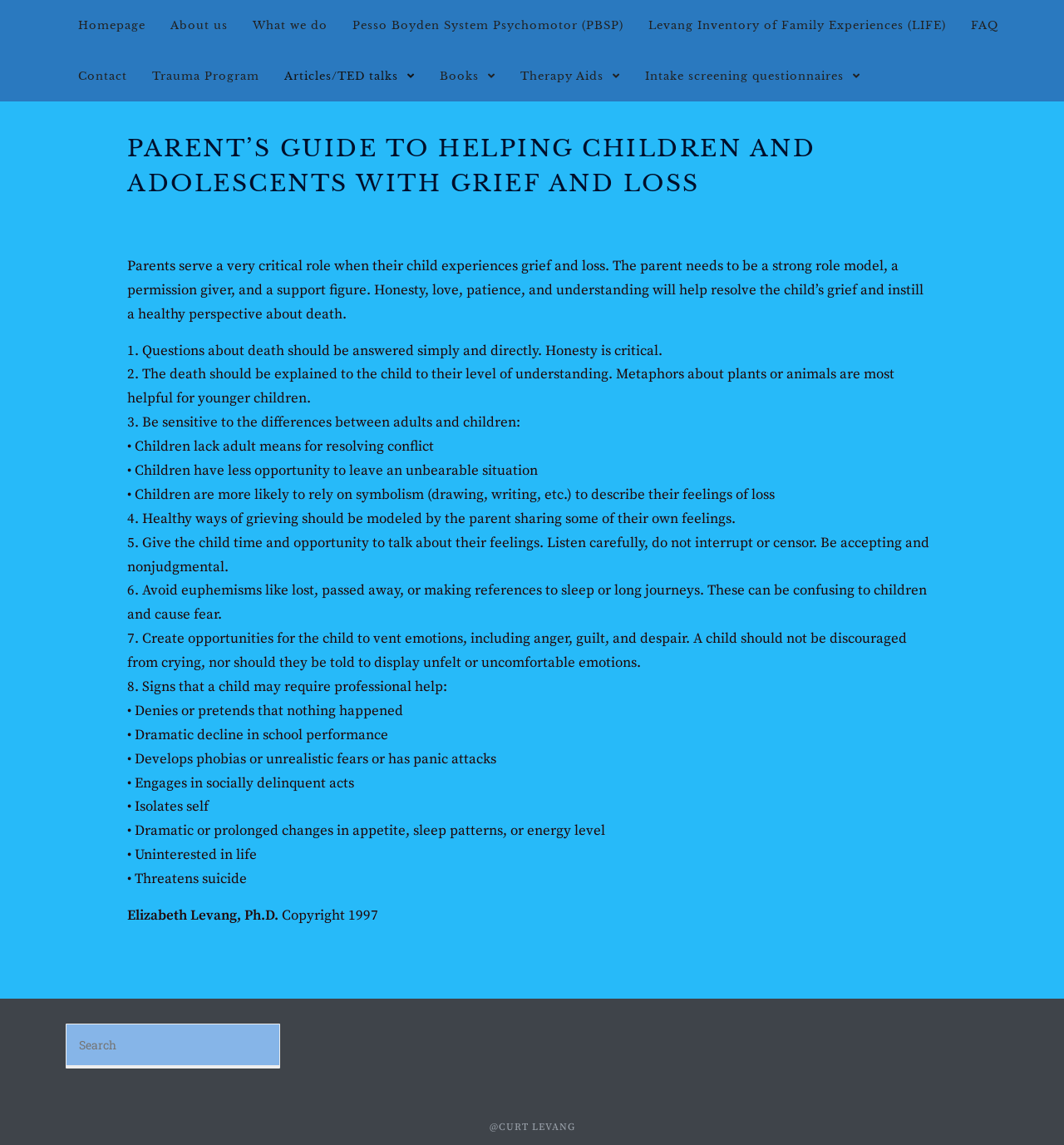Convey a detailed summary of the webpage, mentioning all key elements.

The webpage is titled "Parental Aids" and appears to be a resource for parents helping their children cope with grief and loss. At the top of the page, there is a navigation menu with 10 links, including "Homepage", "About us", "What we do", and others. Below the navigation menu, there is a main content section.

In the main content section, there is a heading that reads "PARENT’S GUIDE TO HELPING CHILDREN AND ADOLESCENTS WITH GRIEF AND LOSS". Below the heading, there is a block of text that provides guidance for parents, including the importance of honesty, love, patience, and understanding when helping their child deal with grief and loss.

The guidance is presented in a numbered list, with 8 points that provide specific advice for parents. The points cover topics such as answering questions about death simply and directly, explaining death to the child in a way they can understand, and modeling healthy ways of grieving. The list also includes signs that a child may require professional help, such as denying or pretending that nothing happened, or developing phobias or unrealistic fears.

At the bottom of the page, there is a search box that allows users to search for specific content. Below the search box, there is a copyright notice and a credit to Elizabeth Levang, Ph.D. Finally, at the very bottom of the page, there is a content information section that includes a credit to Curt Levang.